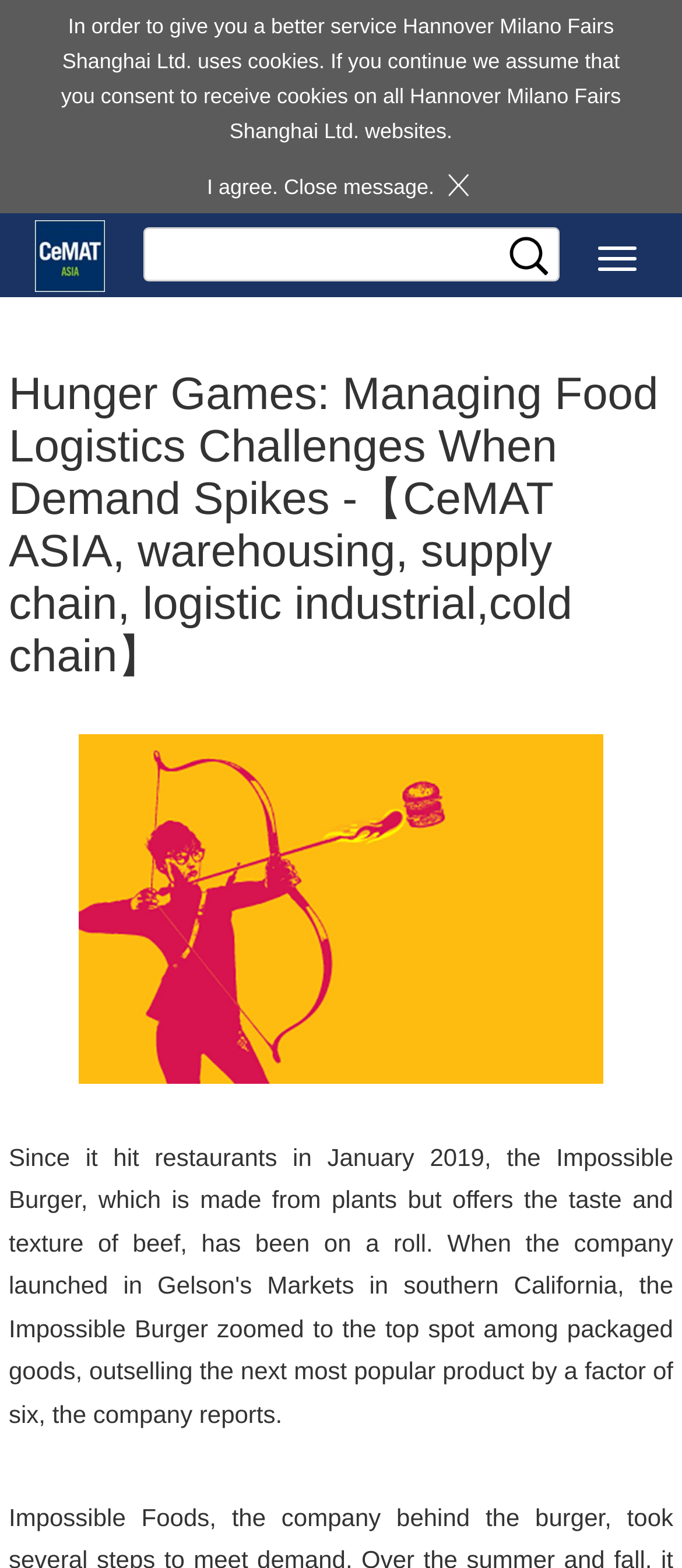What is the purpose of the textbox?
Based on the image, provide a one-word or brief-phrase response.

To input information